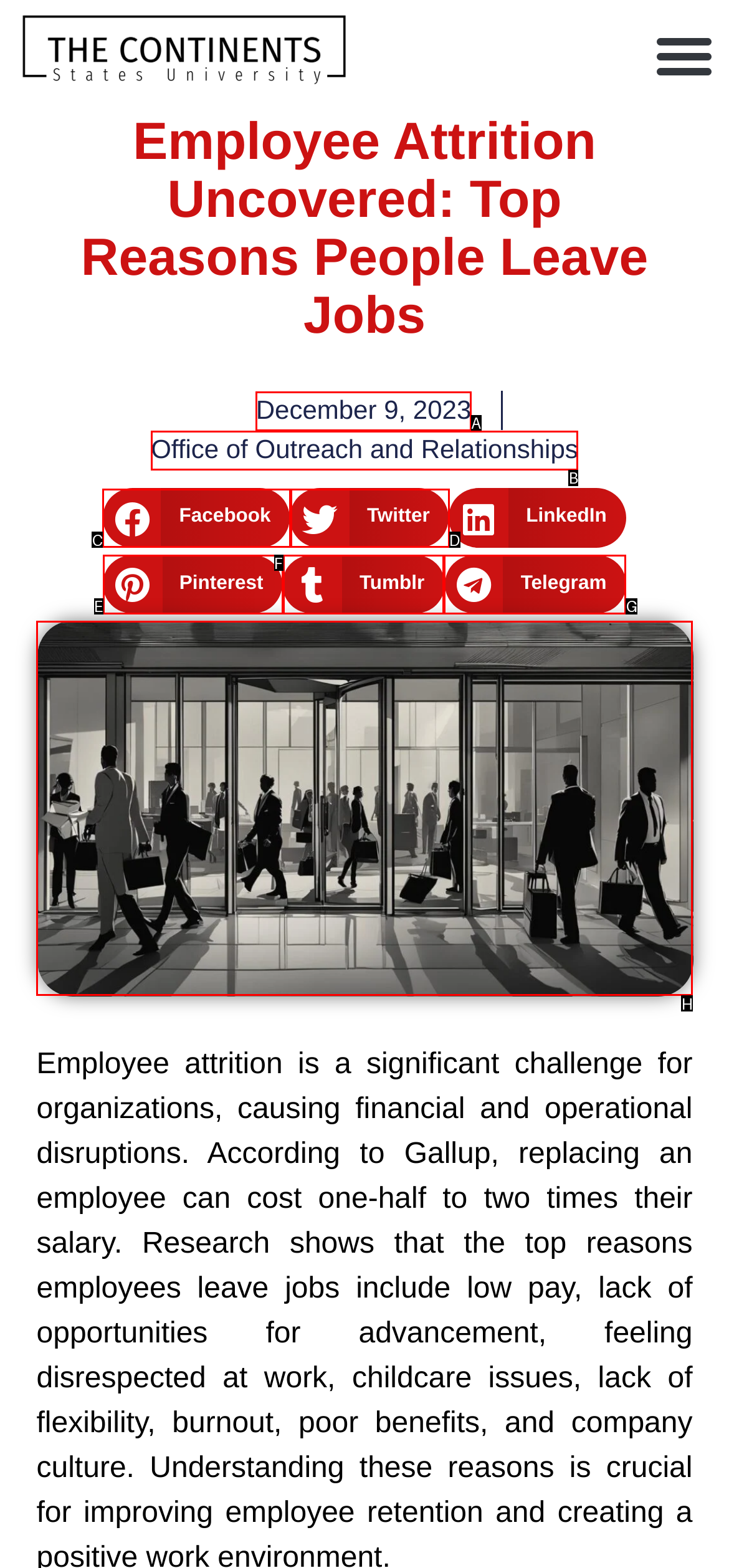Point out the option that needs to be clicked to fulfill the following instruction: View the image about employee attrition
Answer with the letter of the appropriate choice from the listed options.

H